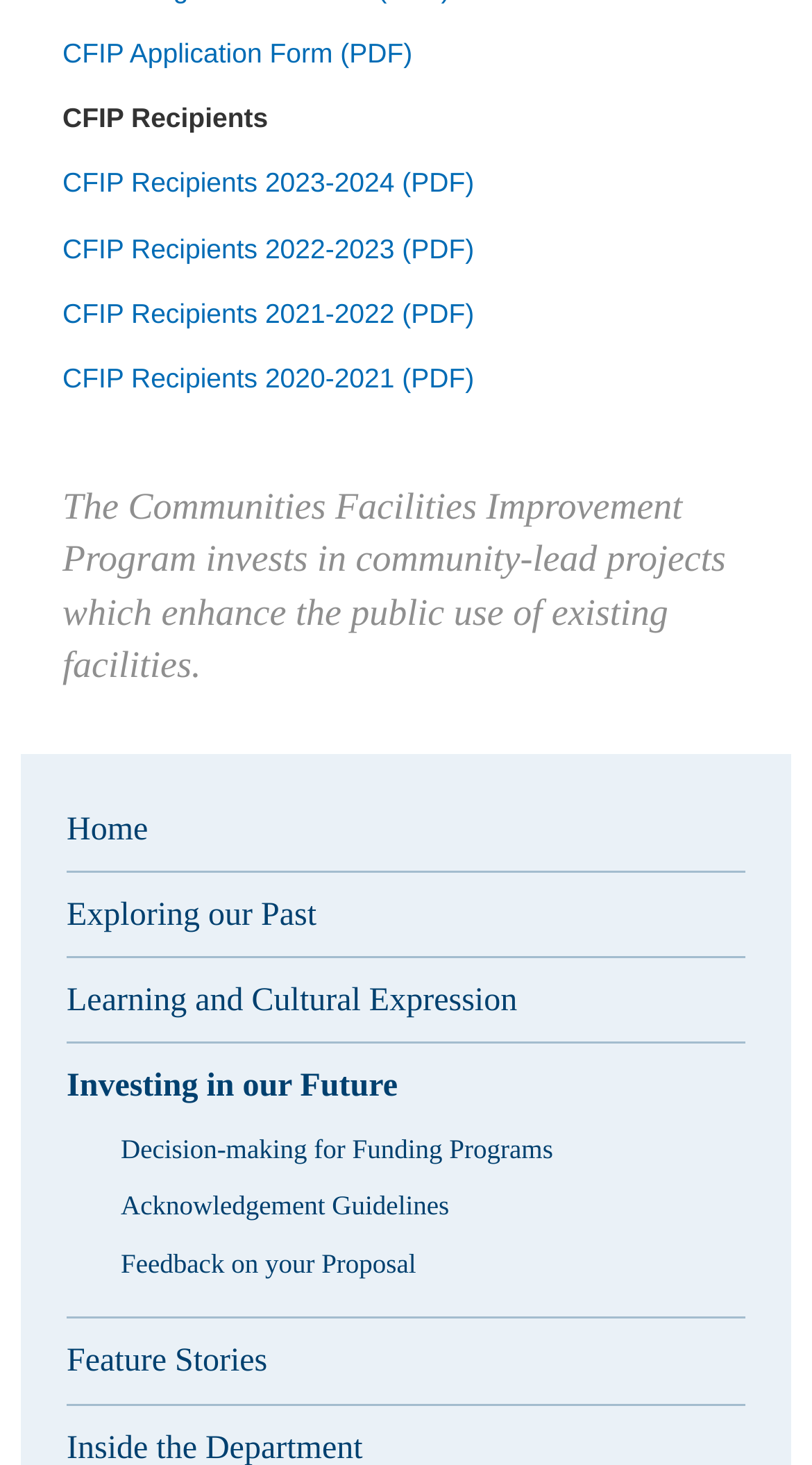Answer the question in one word or a short phrase:
How many links are available for CFIP Recipients?

4